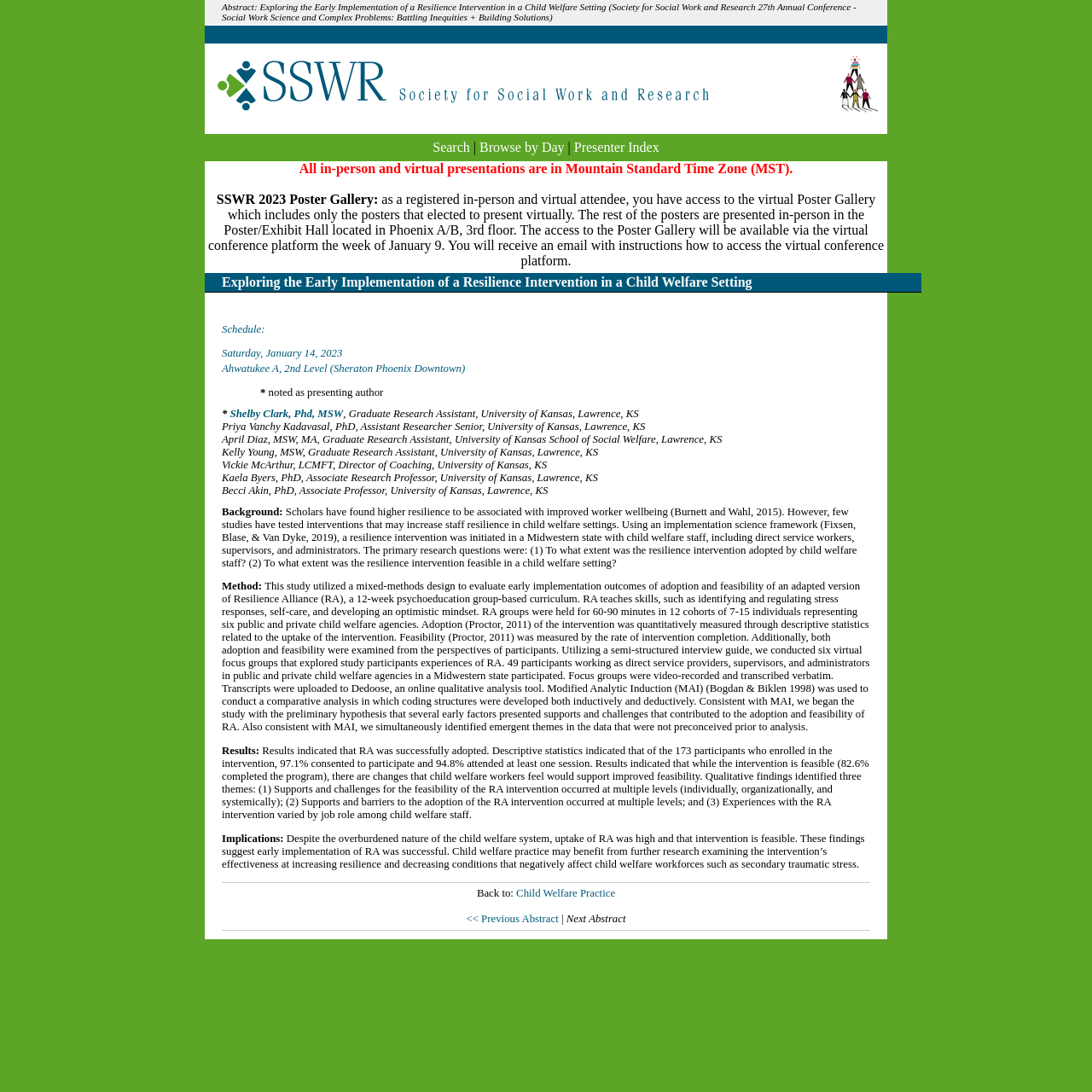Generate a comprehensive description of the contents of the webpage.

This webpage appears to be an abstract for a research presentation at the Society for Social Work and Research 27th Annual Conference. The title of the presentation is "Exploring the Early Implementation of a Resilience Intervention in a Child Welfare Setting."

At the top of the page, there is a heading with the title of the presentation, followed by a link to visit the client's website. Below this, there are several links to navigate the conference website, including "Search," "Browse by Day," and "Presenter Index."

The main content of the page is divided into sections, including "Schedule," "Background," "Method," "Results," and "Implications." The "Schedule" section lists the date, time, and location of the presentation, as well as the names and affiliations of the presenters.

The "Background" section provides context for the research, citing previous studies on the importance of resilience in child welfare settings. The "Method" section describes the mixed-methods design of the study, including the use of a 12-week psychoeducation group-based curriculum and semi-structured interviews with participants.

The "Results" section presents the findings of the study, including the high adoption and feasibility rates of the intervention. The "Implications" section discusses the potential benefits of the intervention for child welfare practice and suggests areas for further research.

At the bottom of the page, there are links to navigate to other abstracts, including "Back to: Child Welfare Practice" and "Next Abstract."